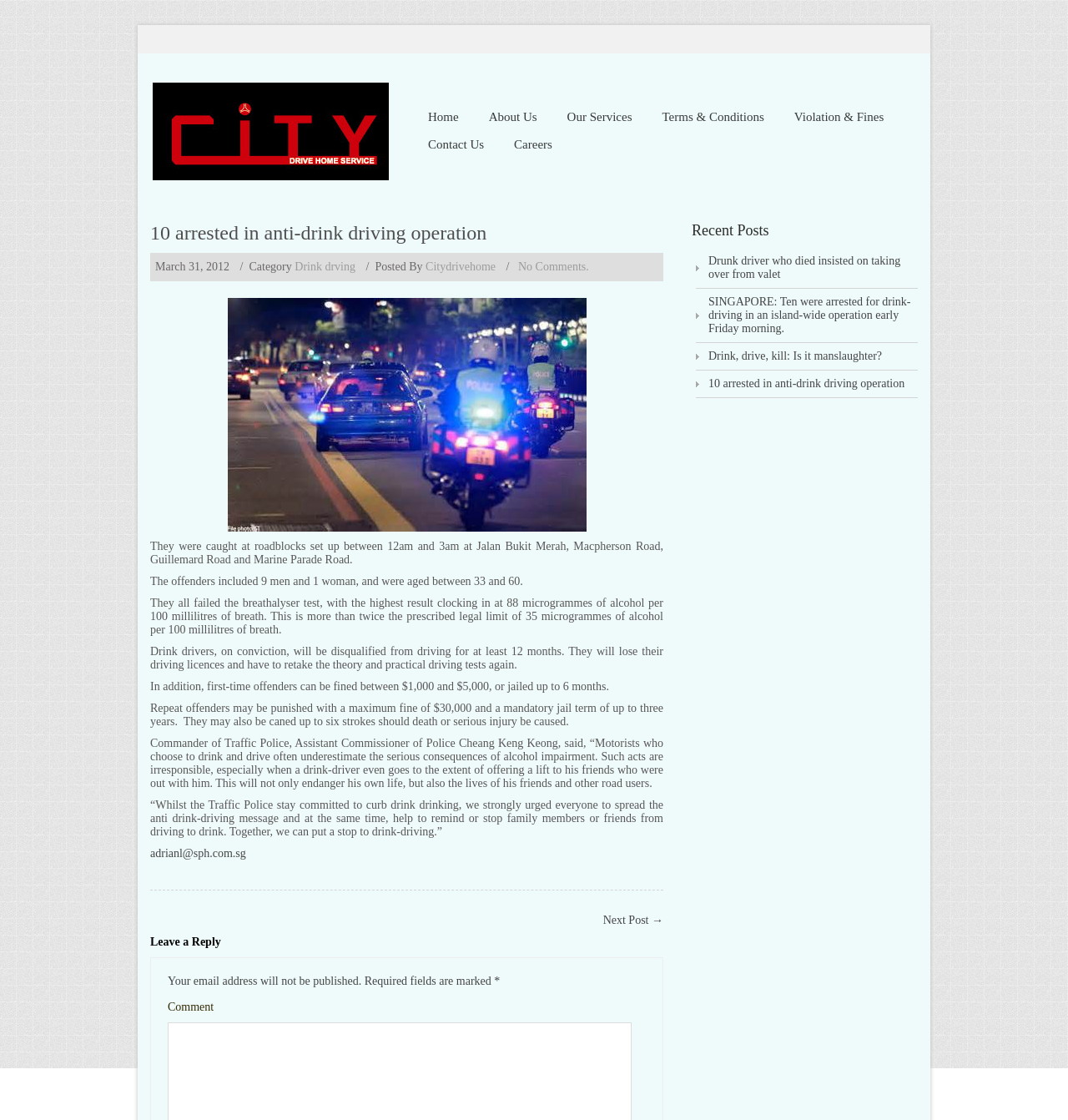Identify the bounding box coordinates of the element to click to follow this instruction: 'Read the article about 10 arrested in anti-drink driving operation'. Ensure the coordinates are four float values between 0 and 1, provided as [left, top, right, bottom].

[0.141, 0.198, 0.621, 0.218]